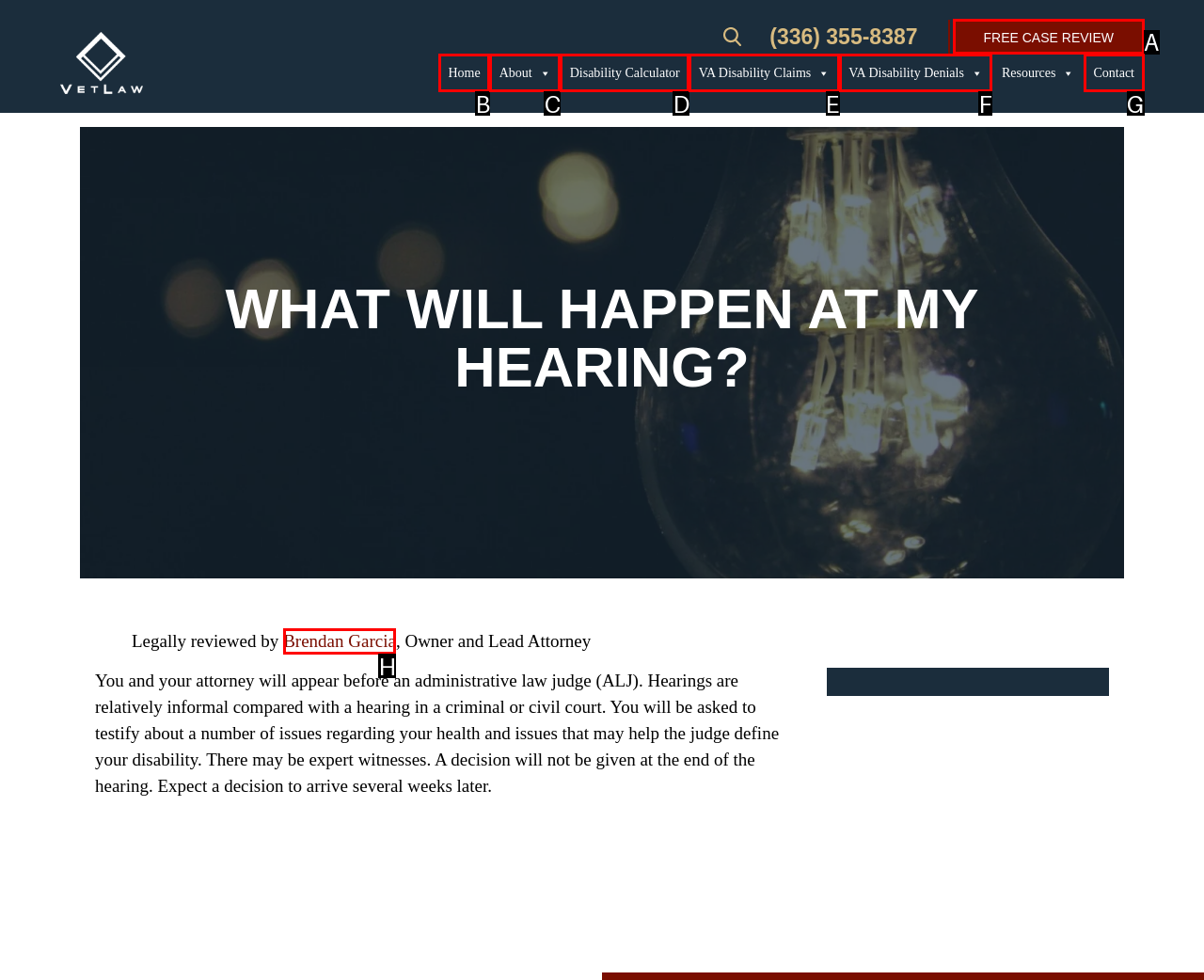Select the proper HTML element to perform the given task: Request a 'Free Case Review' Answer with the corresponding letter from the provided choices.

A